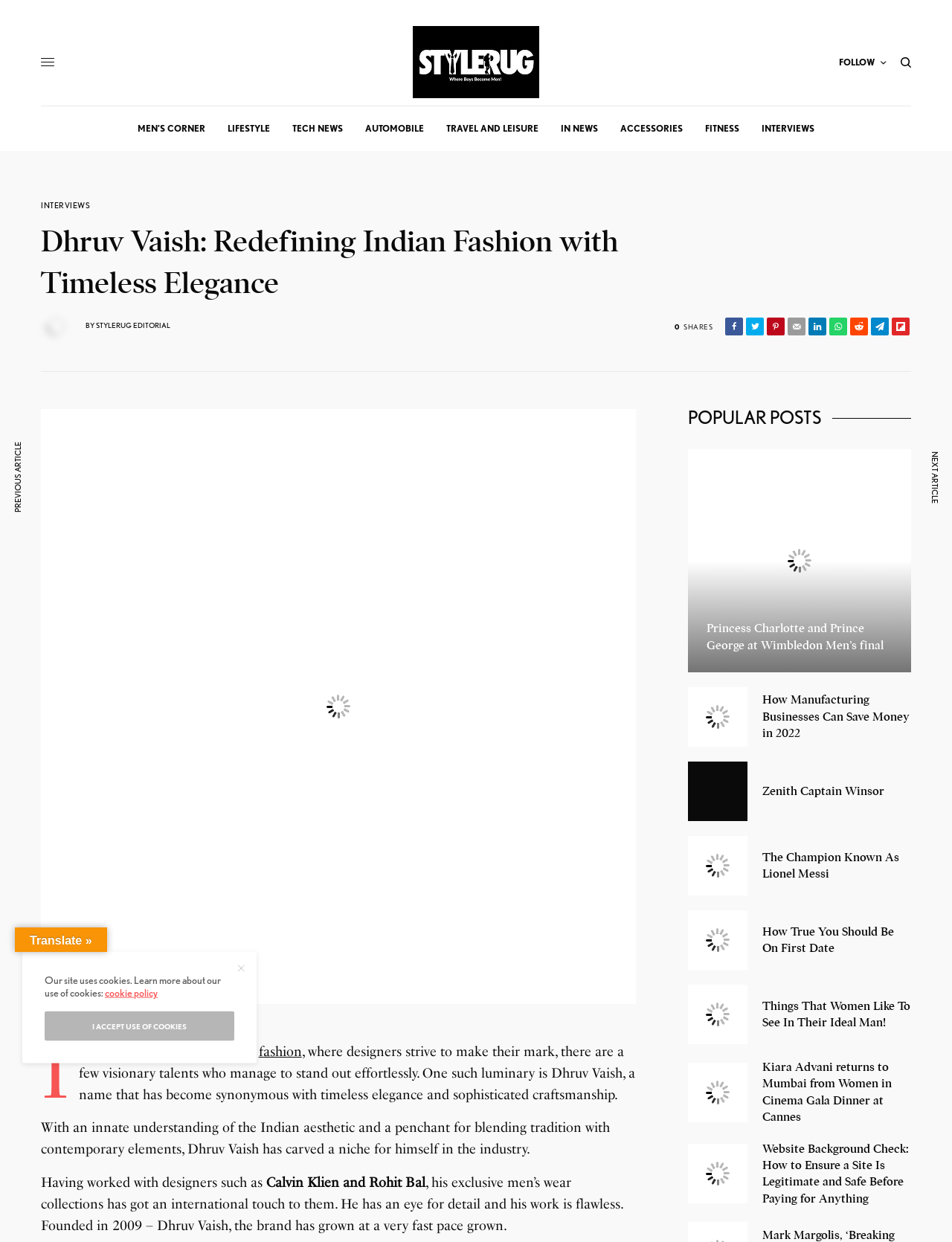Pinpoint the bounding box coordinates of the clickable area necessary to execute the following instruction: "Click on the 'MEN’S CORNER' link". The coordinates should be given as four float numbers between 0 and 1, namely [left, top, right, bottom].

[0.145, 0.086, 0.216, 0.122]